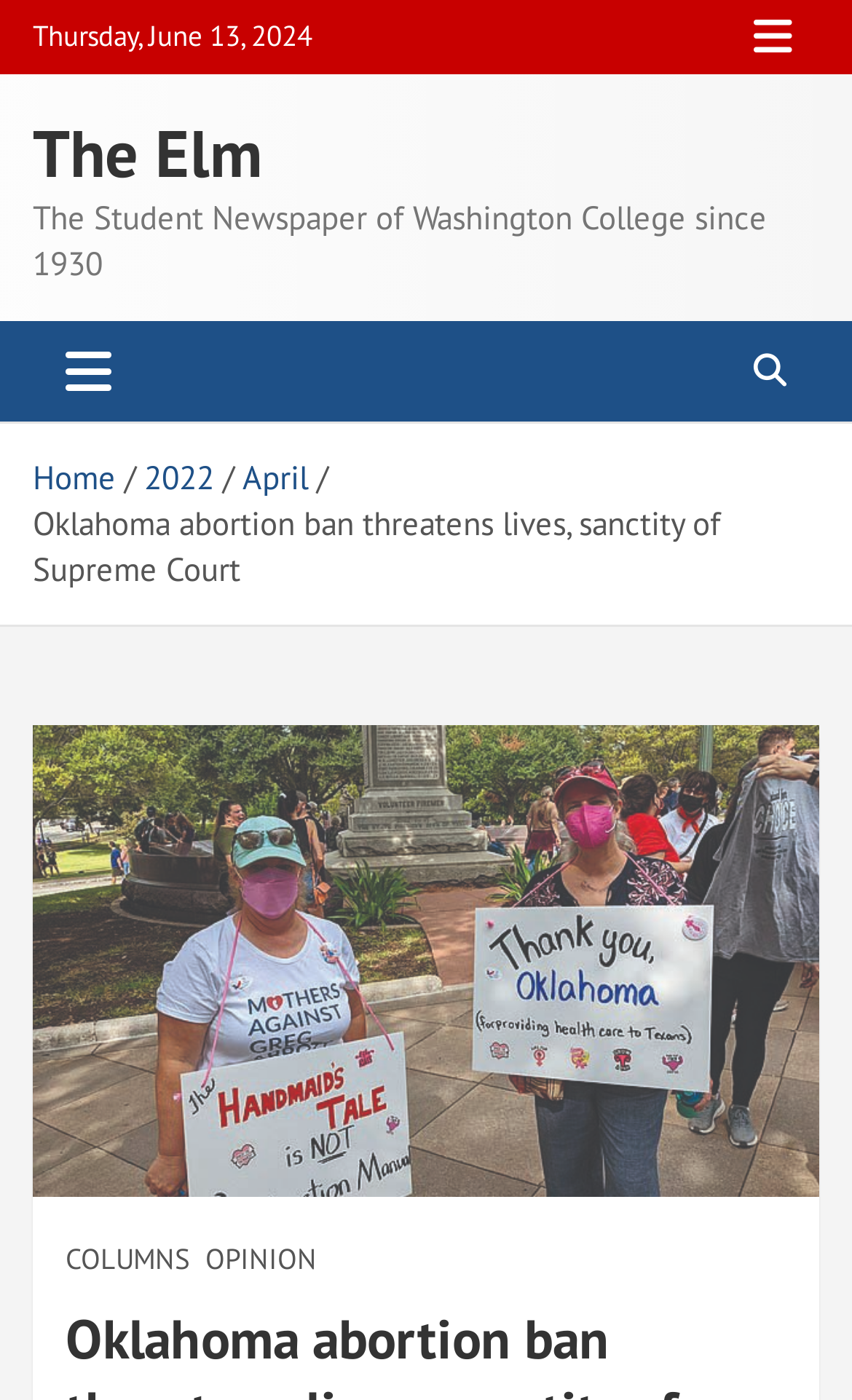Please reply to the following question with a single word or a short phrase:
What is the date of the article?

Thursday, June 13, 2024